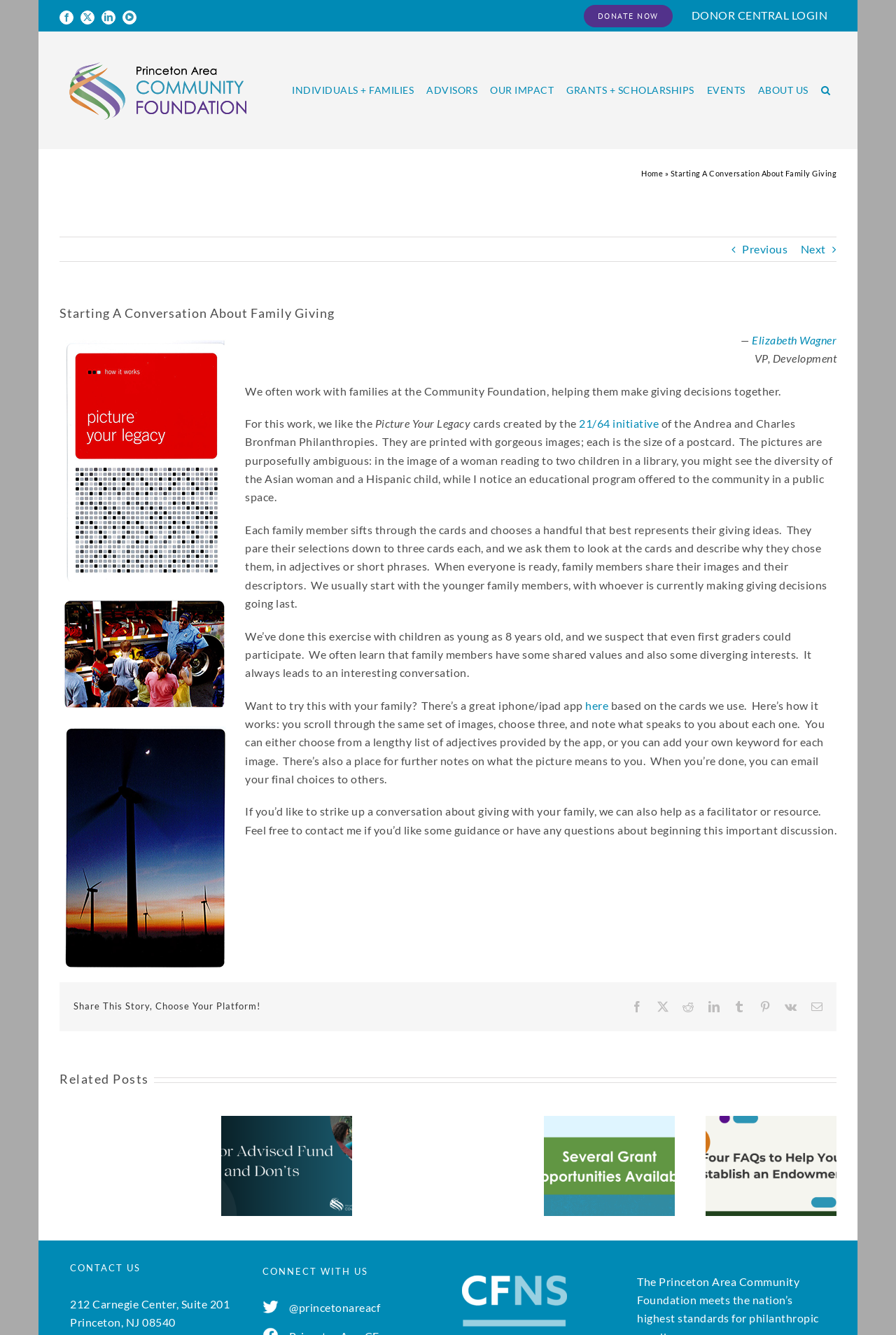What is the title or heading displayed on the webpage?

Starting A Conversation About Family Giving